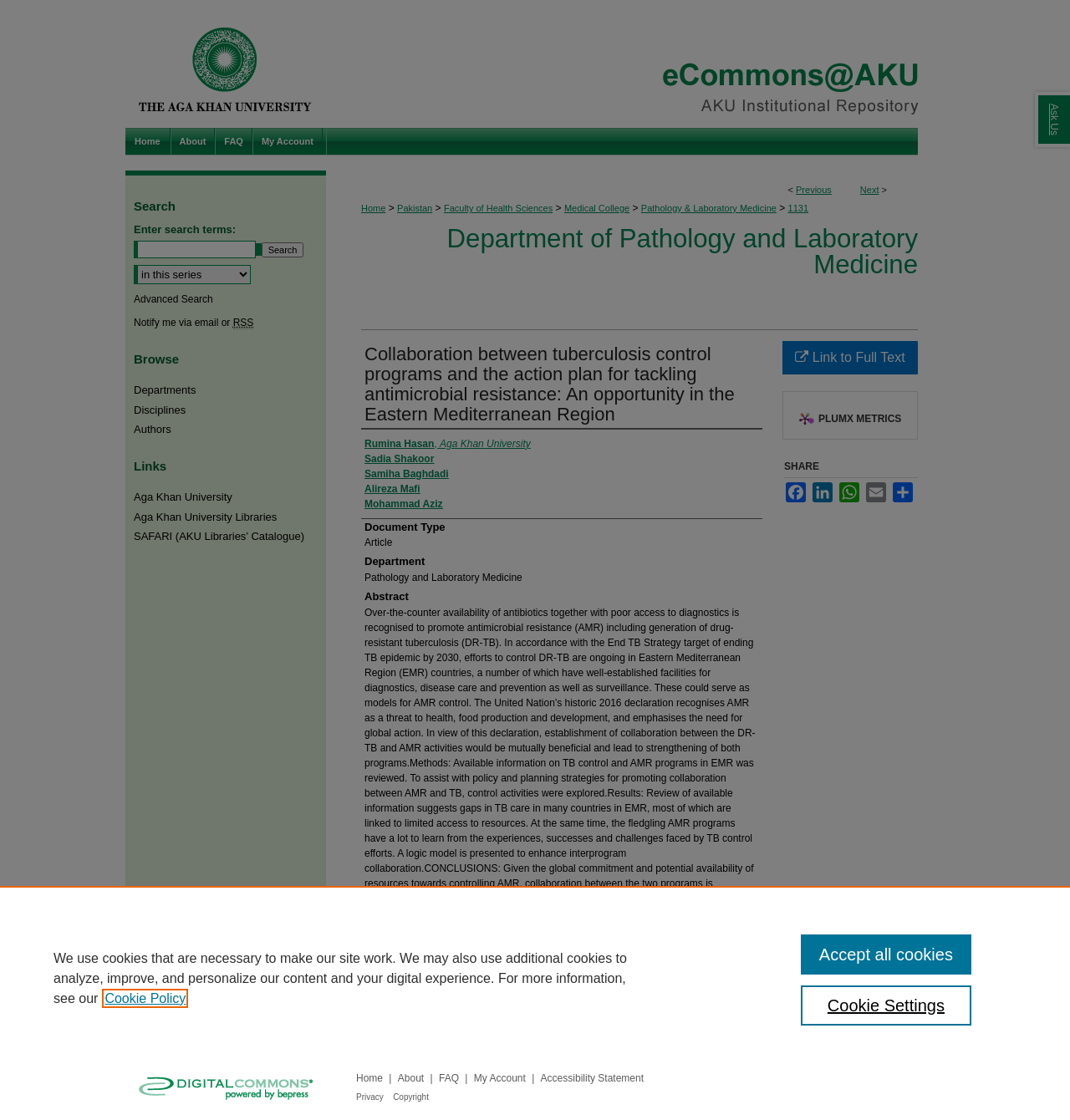Please locate the bounding box coordinates of the element's region that needs to be clicked to follow the instruction: "Search for articles". The bounding box coordinates should be provided as four float numbers between 0 and 1, i.e., [left, top, right, bottom].

[0.125, 0.199, 0.22, 0.21]